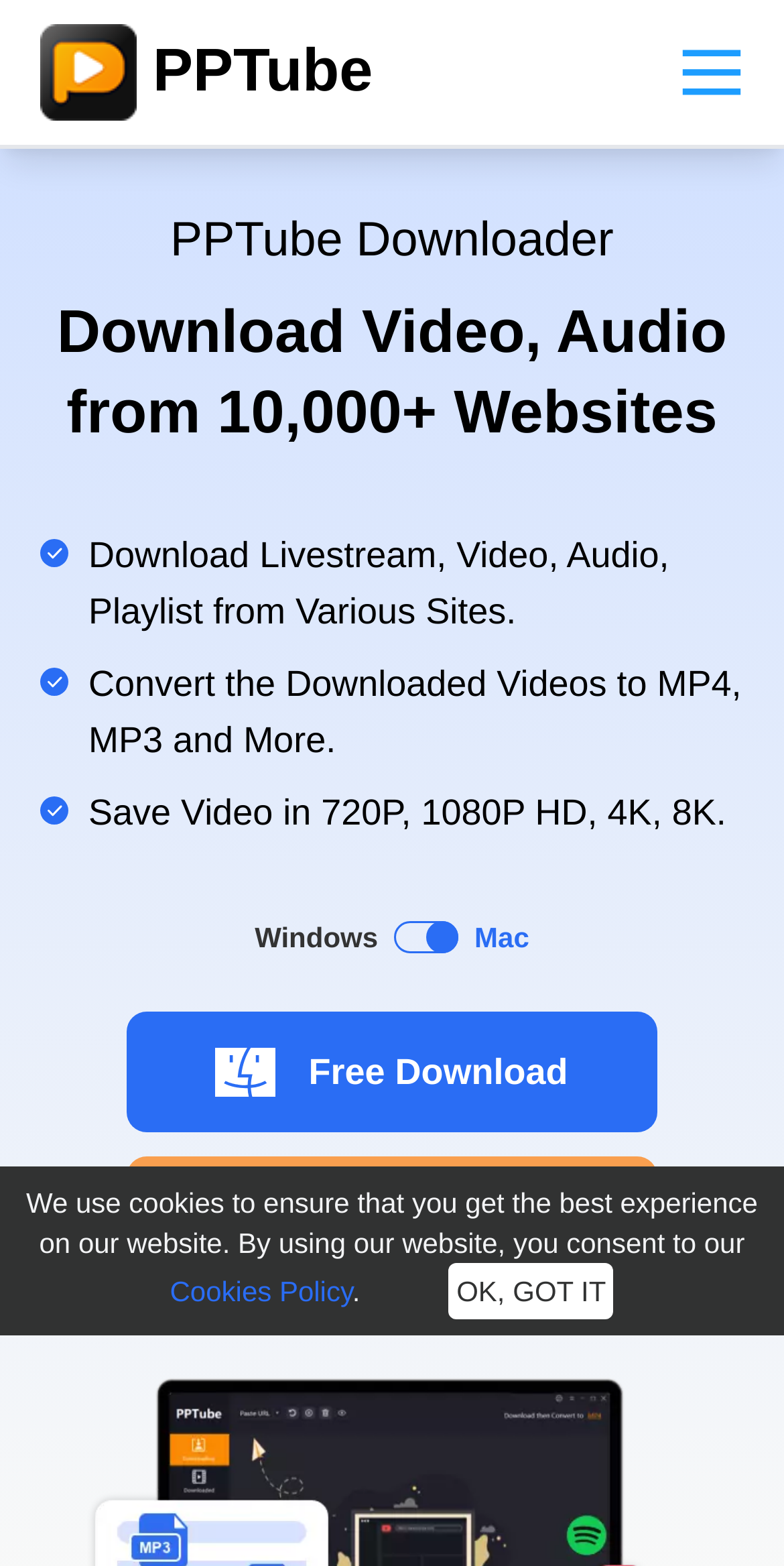Create a detailed narrative of the webpage’s visual and textual elements.

The webpage is about choosing the best URL to MP4 converters for Windows, Mac, and Mobile devices. At the top left, there is a logo of PPTube, accompanied by a link to the PPTube website. Next to the logo, there is a brief description of the PPTube Downloader, which can download videos and audio from over 10,000 websites. 

Below the logo, there are three paragraphs of text that describe the features of the downloader, including downloading livestreams, videos, and audio from various sites, converting downloaded videos to MP4, MP3, and more, and saving videos in high definition.

On the right side of the page, there are two options: "Windows" and "Mac", indicating that the converter is available for both operating systems. Below these options, there are two links: "mac Free Download" and "Buy Now", with corresponding images of a mac and a shopping cart, respectively.

At the bottom of the page, there is a notification about the use of cookies on the website, with a link to the Cookies Policy and an "OK, GOT IT" button to acknowledge the notification.